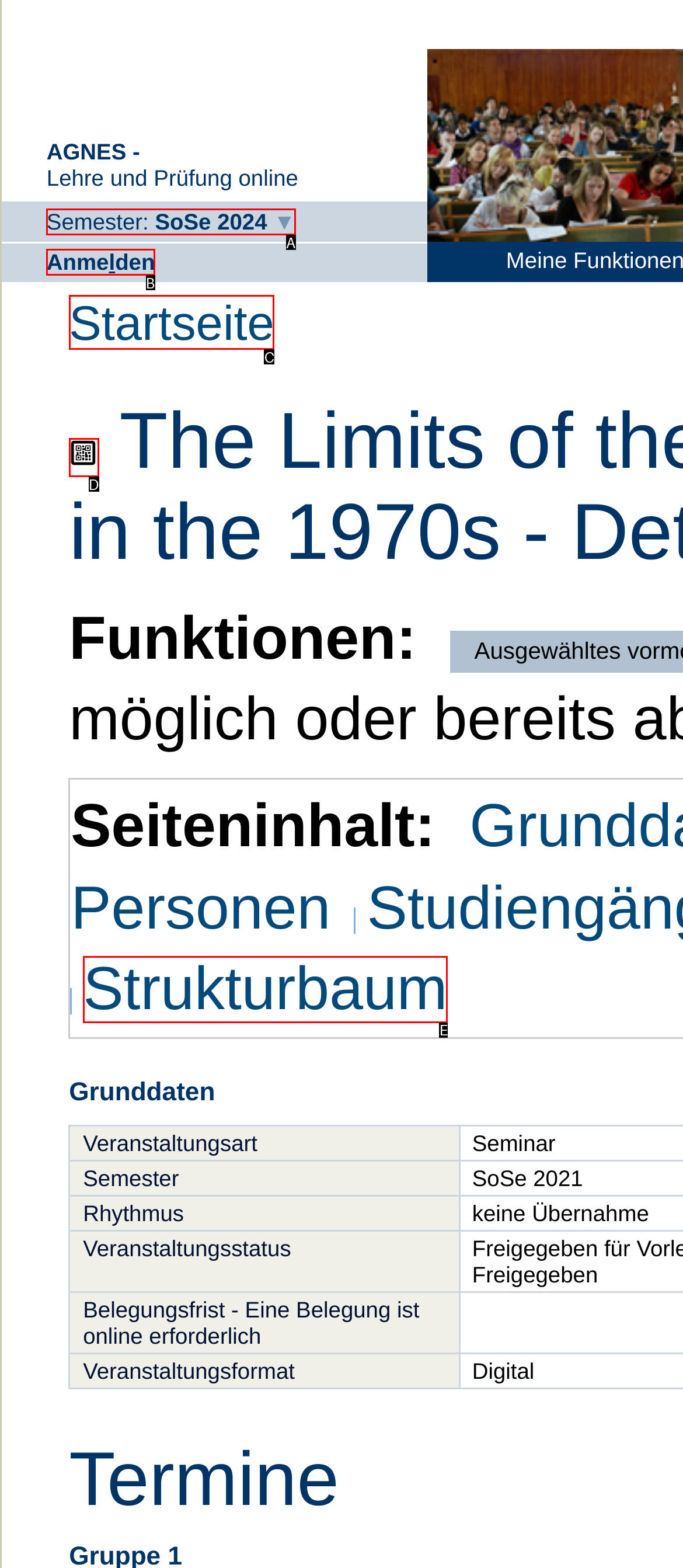Select the option that fits this description: Startseite
Answer with the corresponding letter directly.

C